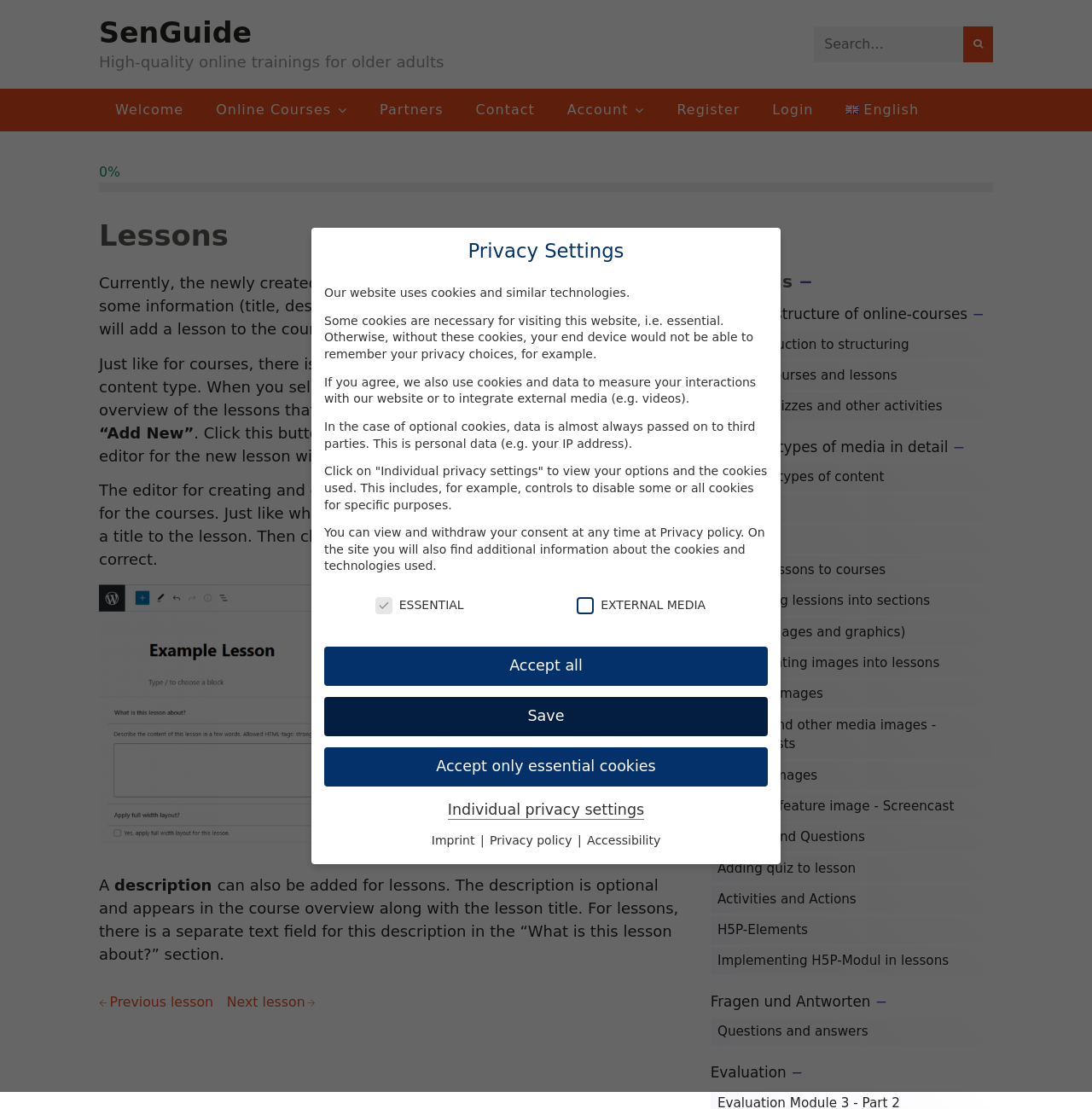Write an elaborate caption that captures the essence of the webpage.

The webpage is titled "Lessons – SenGuide" and has a search bar at the top right corner. Below the search bar, there is a navigation menu with links to "Welcome", "Online Courses", "Partners", "Contact", "Account", "Register", and "Login". To the right of the navigation menu, there is a language selection option with an English flag icon.

The main content of the page is divided into two sections. The left section has a heading "Lessons" and contains a series of paragraphs explaining how to create and edit lessons. The text is accompanied by a figure with a caption "The first lesson".

The right section has a heading "Syllabus" and lists various topics related to online courses, including structuring, editing, media, quizzes, and activities. Each topic is a list item, and some of them have subtopics.

At the bottom of the page, there is a section titled "Privacy Settings" with a heading and several paragraphs explaining the use of cookies and similar technologies on the website. The section also includes checkboxes to select which types of cookies to accept, as well as buttons to accept all cookies, save settings, or accept only essential cookies. Additionally, there are links to "Individual privacy settings", "Privacy policy", and "Imprint".